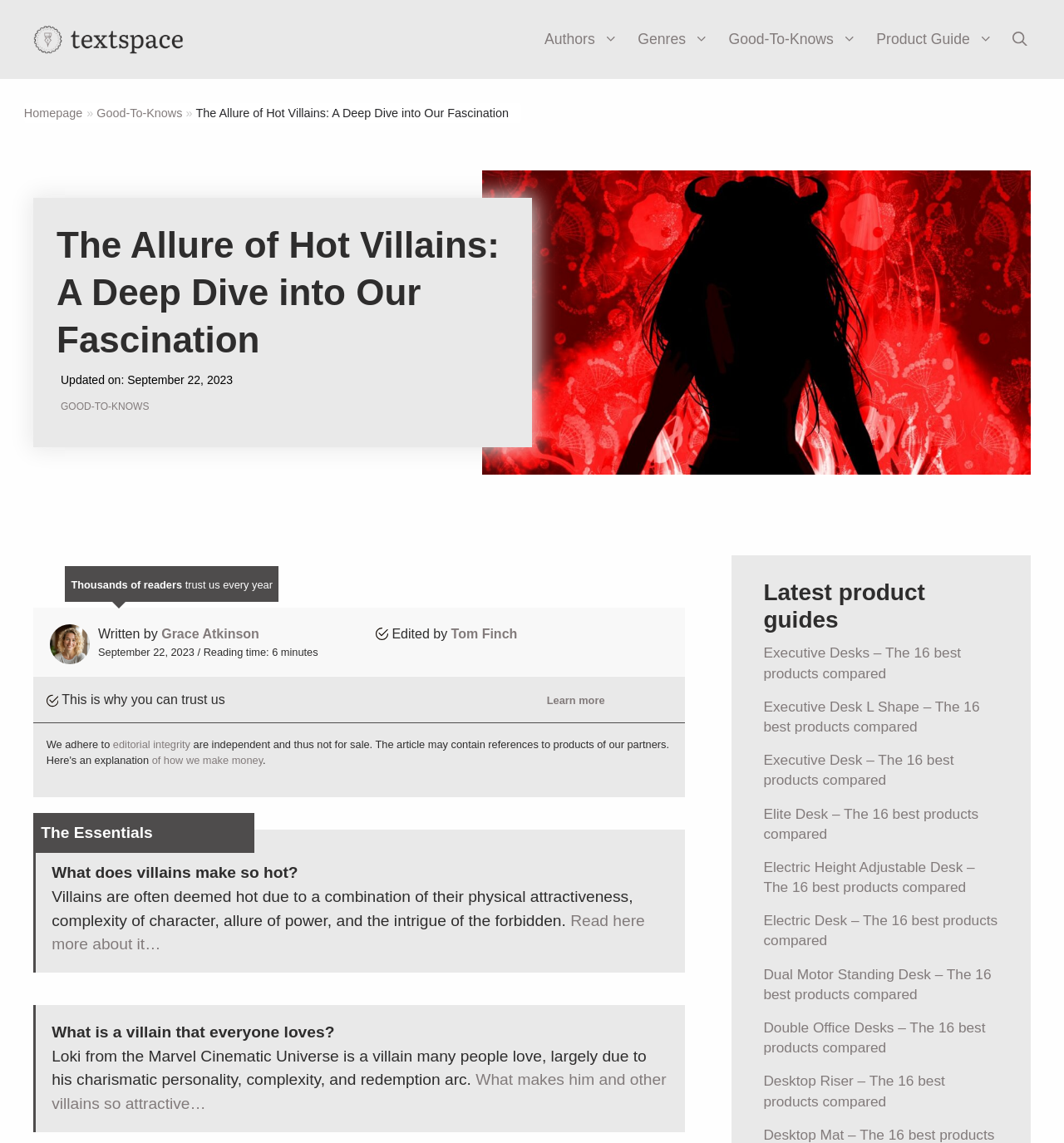Explain the webpage's layout and main content in detail.

The webpage is an article titled "The Allure of Hot Villains: A Deep Dive into Our Fascination" on a website called textspace.net. At the top of the page, there is a banner with the site's logo and a navigation menu with links to "Authors", "Genres", "Good-To-Knows", "Product Guide", and a search bar. Below the banner, there is a link to the homepage and a category name "Good-To-Knows".

The main content of the article is divided into sections. The first section has a heading with the article title and a figure with an image related to hot villains. Below the image, there is a brief summary of the article, including the author's name, publication date, and reading time.

The next section discusses what makes villains attractive, with a subheading "What does make villains so hot?" and a paragraph explaining the combination of physical attractiveness, complexity of character, allure of power, and the intrigue of the forbidden. There is also a link to read more about it.

The following section asks "Who is a villain that everyone loves?" and answers with Loki from the Marvel Cinematic Universe, explaining his charismatic personality, complexity, and redemption arc. There is a link to read more about what makes him and other villains attractive.

On the right side of the page, there is a complementary section with a heading "Latest product guides" and a list of five articles with links to product comparisons, including executive desks, executive desk L shape, executive desk, elite desk, and electric height adjustable desk.

Overall, the webpage has a clean and organized layout, with clear headings and concise text, making it easy to navigate and read.